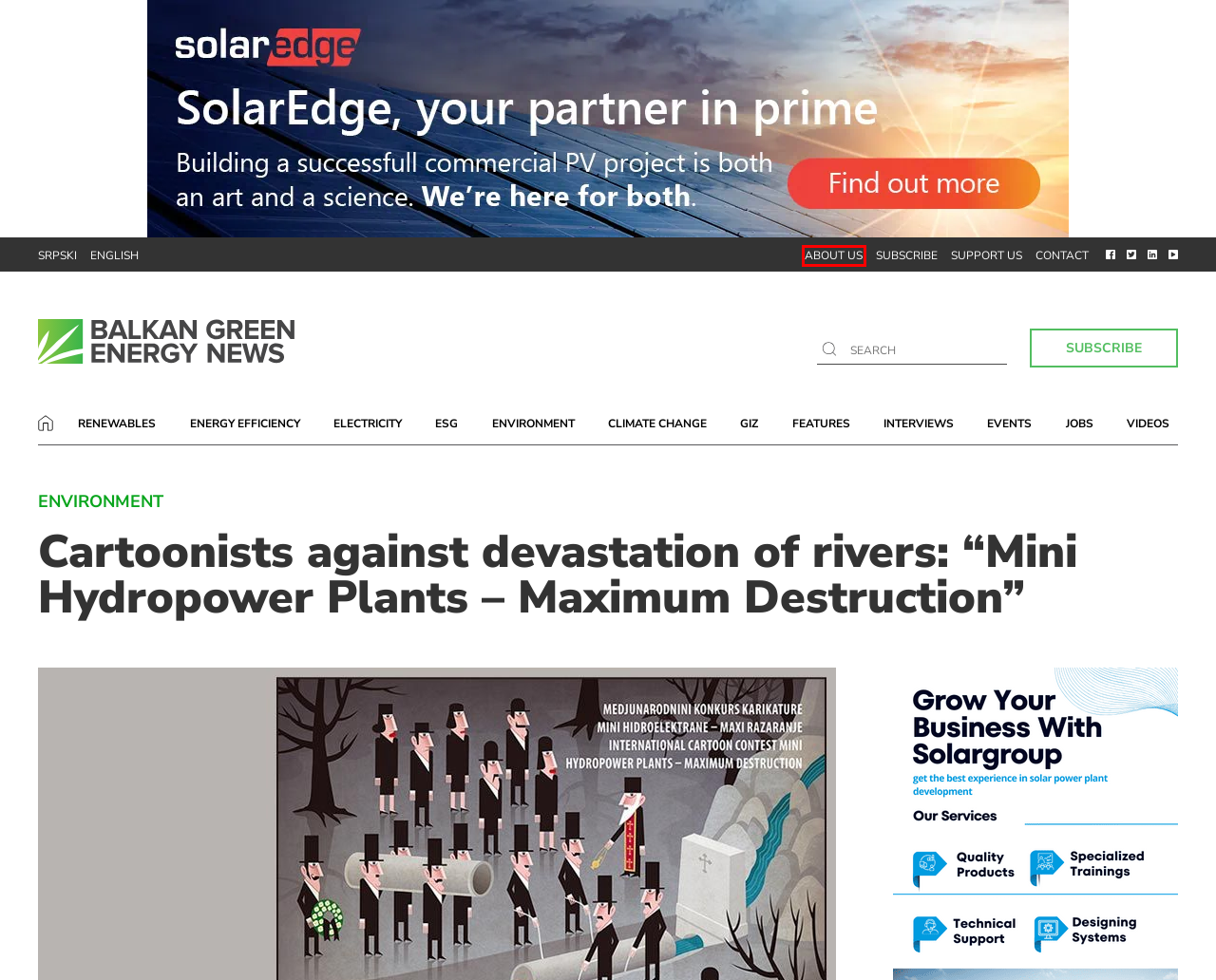You have a screenshot of a webpage with a red bounding box around an element. Choose the best matching webpage description that would appear after clicking the highlighted element. Here are the candidates:
A. About Us - Balkan Green Energy News
B. Electrical energy news from 13 countries of the Balkan region
C. Support us
D. Home - Balkan Green Energy News
E. Subscribe To Newsletter - Balkan Green Energy News
F. Energy efficiency news from 13 countries of the Balkan
G. GIZ Archives - Balkan Green Energy News
H. Sustainable energy, climate change and environmental protection events in the Balkans

A